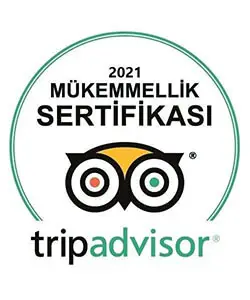What does the phrase 'MÜKEMMELLİK SERTİFİKASI' translate to?
Answer the question with a single word or phrase by looking at the picture.

Excellence Certificate